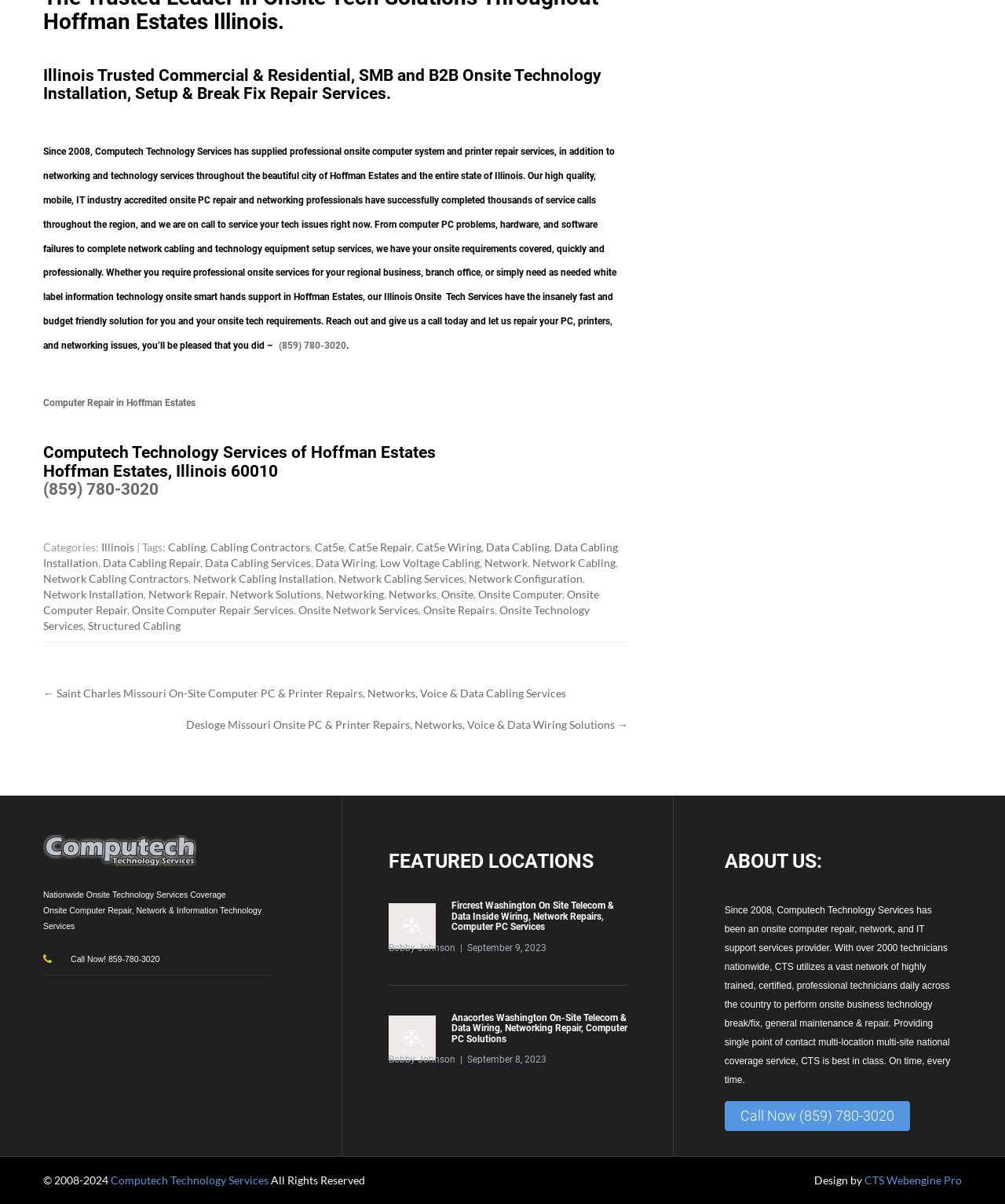Kindly determine the bounding box coordinates for the clickable area to achieve the given instruction: "Call the phone number".

[0.277, 0.282, 0.345, 0.291]